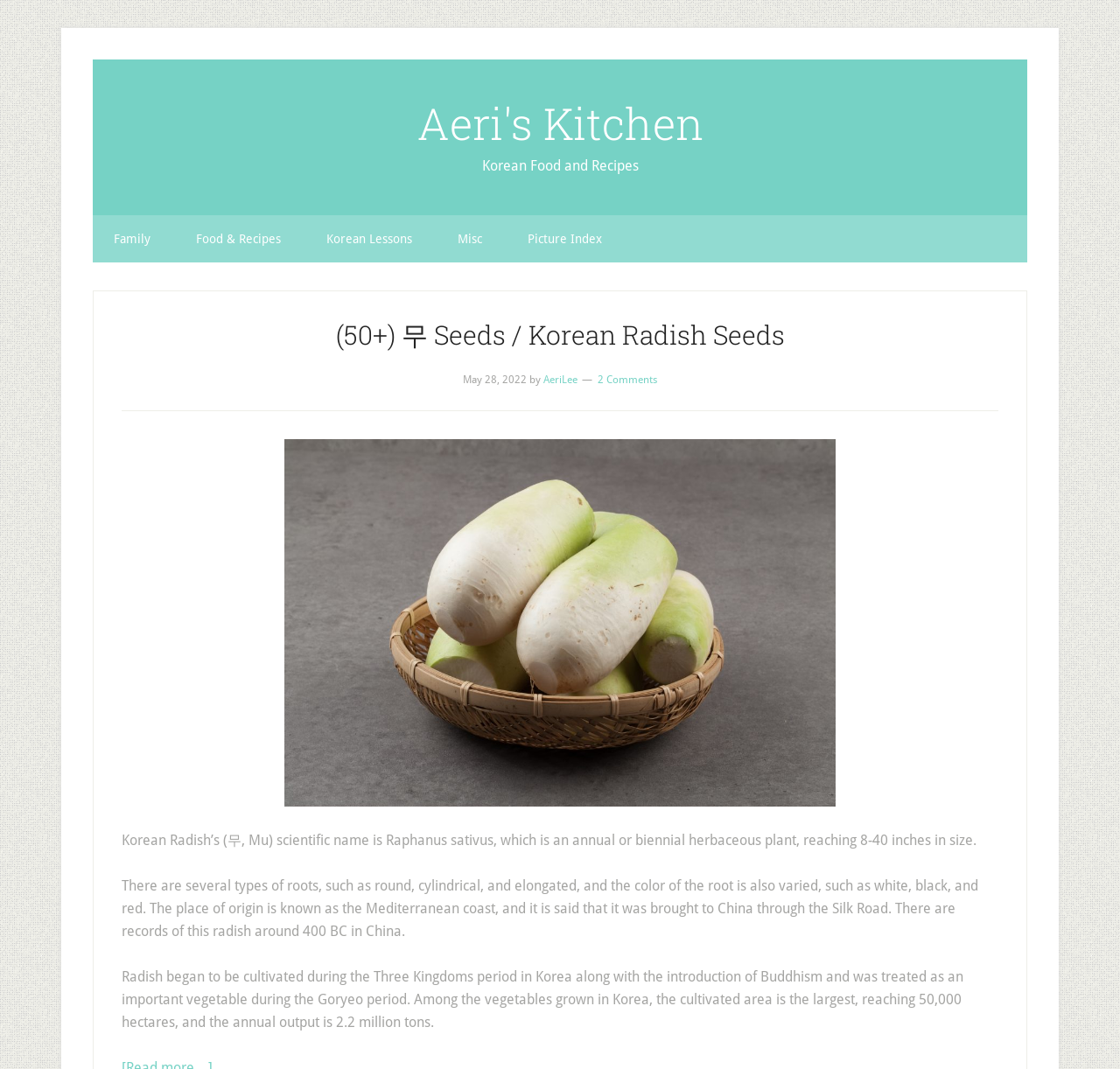Please identify the bounding box coordinates of the region to click in order to complete the given instruction: "read about Korean Radish Seeds". The coordinates should be four float numbers between 0 and 1, i.e., [left, top, right, bottom].

[0.3, 0.297, 0.7, 0.329]